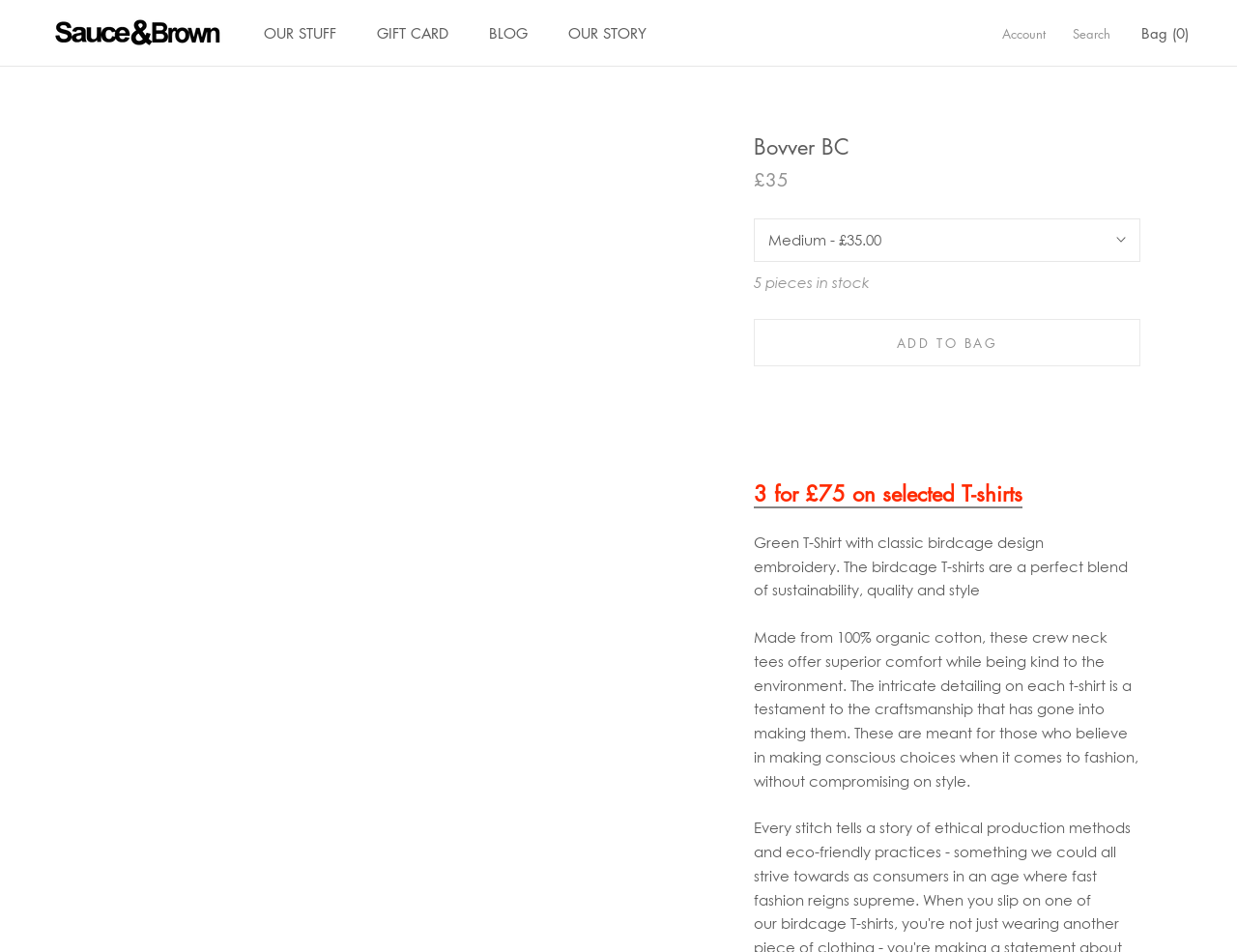Determine the bounding box coordinates of the clickable element to achieve the following action: 'Add to bag'. Provide the coordinates as four float values between 0 and 1, formatted as [left, top, right, bottom].

[0.609, 0.335, 0.922, 0.385]